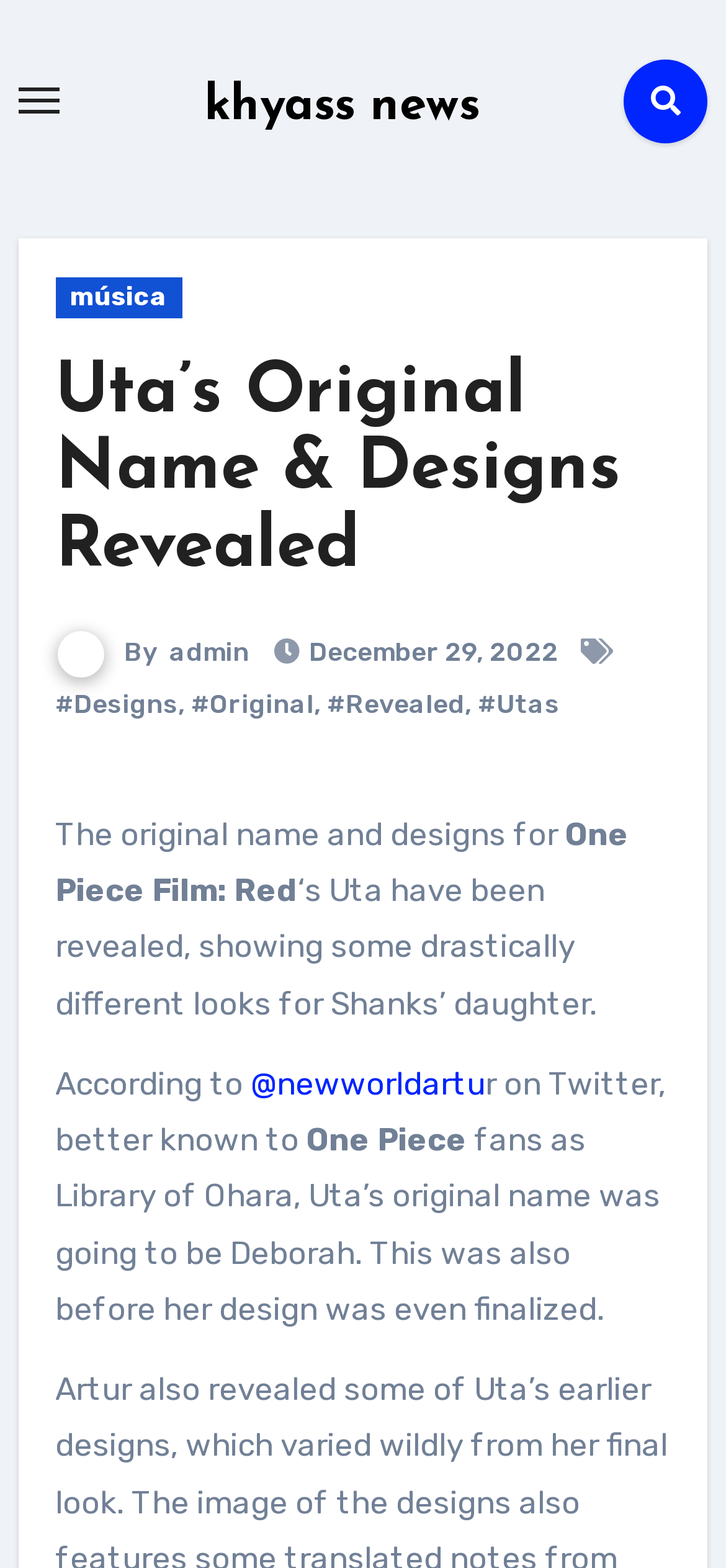Please find the bounding box for the UI component described as follows: "http://new.dragondesignco.com/revealing-quick-solutions-of-mail-order-brides/".

None